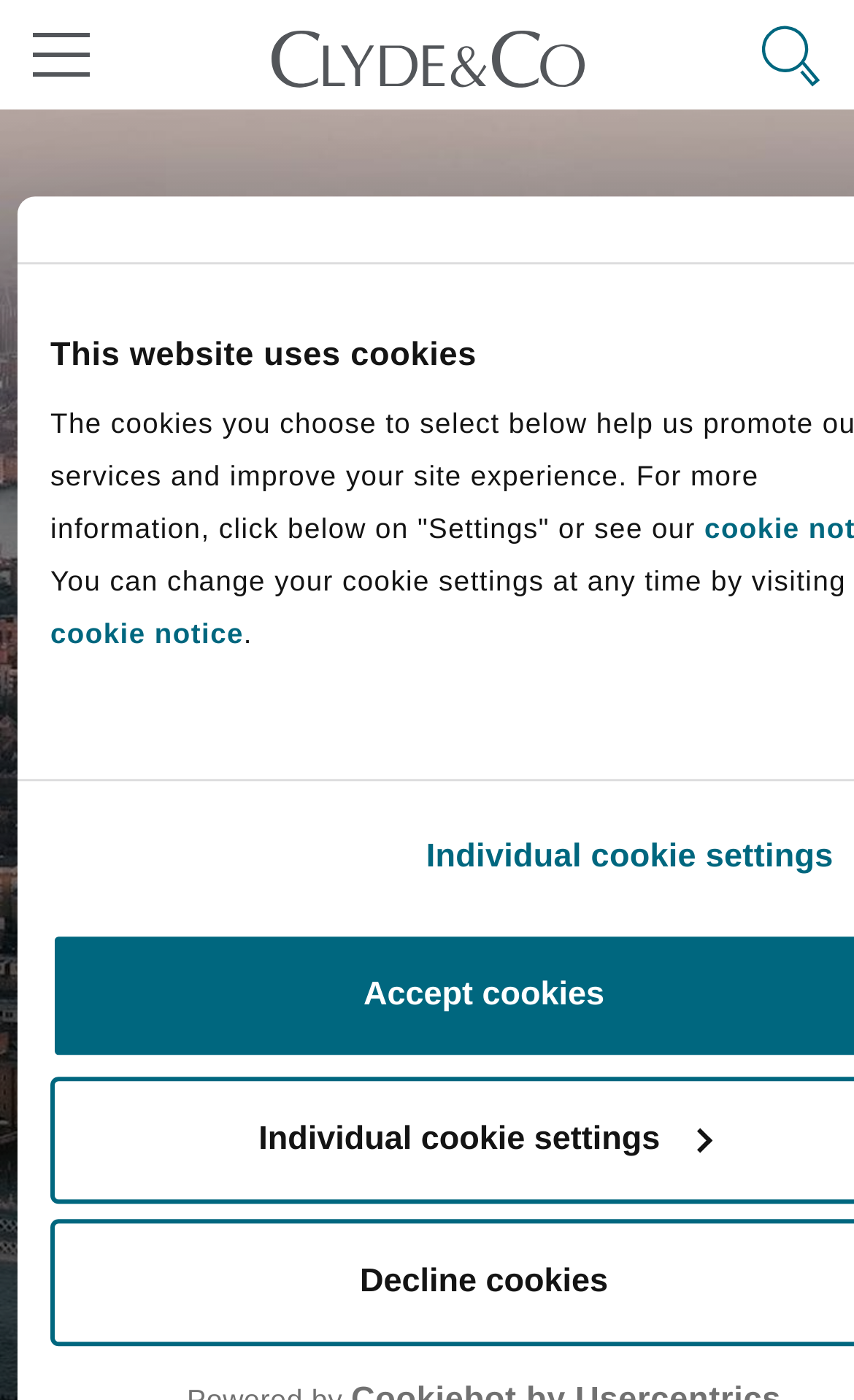Detail the various sections and features present on the webpage.

The webpage is about Jane O'Reilly, an Associate in the London office of Clyde & Co. At the top left corner, there is a link to a cookie notice, accompanied by a static text element with a period and another with a non-breaking space. Below this, there is a link to the main navigation menu.

On the top center, the company name "Clyde & Co." is displayed as a link. To the right of this, there is a search link that allows users to search through site content. Below the search link, there is a static text element asking if the user's business is prepared for climate change, followed by a link to view the Climate Change Risk Practice.

In the middle of the page, there is a section dedicated to Jane O'Reilly, with a heading displaying her name. Below this, there is another heading indicating her position as an Associate. To the right of her name, there are three links: one to her LinkedIn profile, one to her V-card, and one to download her profile in PDF format.

At the bottom of the page, there is a heading that says "Select a section", which appears to be a navigation element. There is no image on the page.